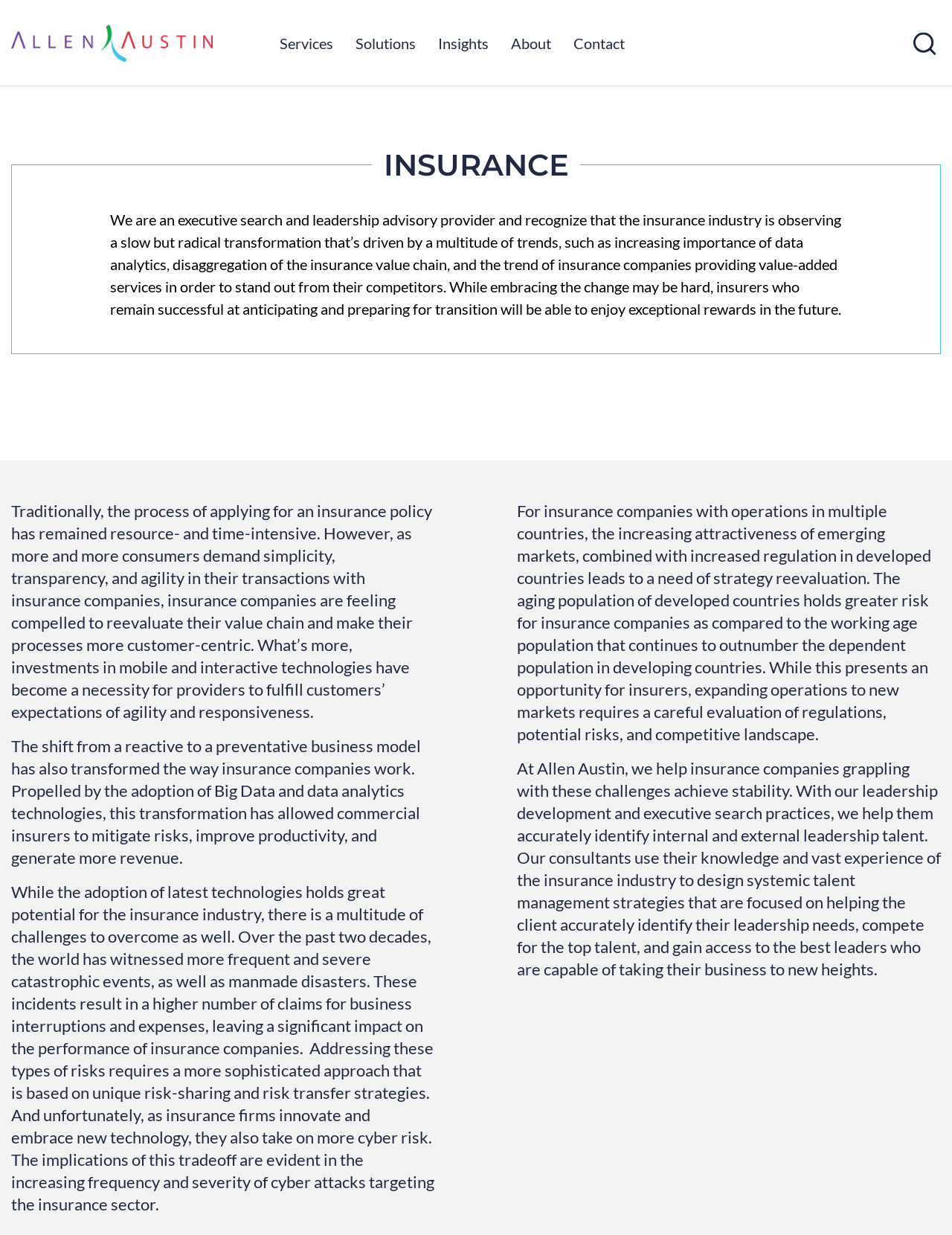Can you specify the bounding box coordinates for the region that should be clicked to fulfill this instruction: "Click on the 'About' link".

[0.525, 0.0, 0.59, 0.069]